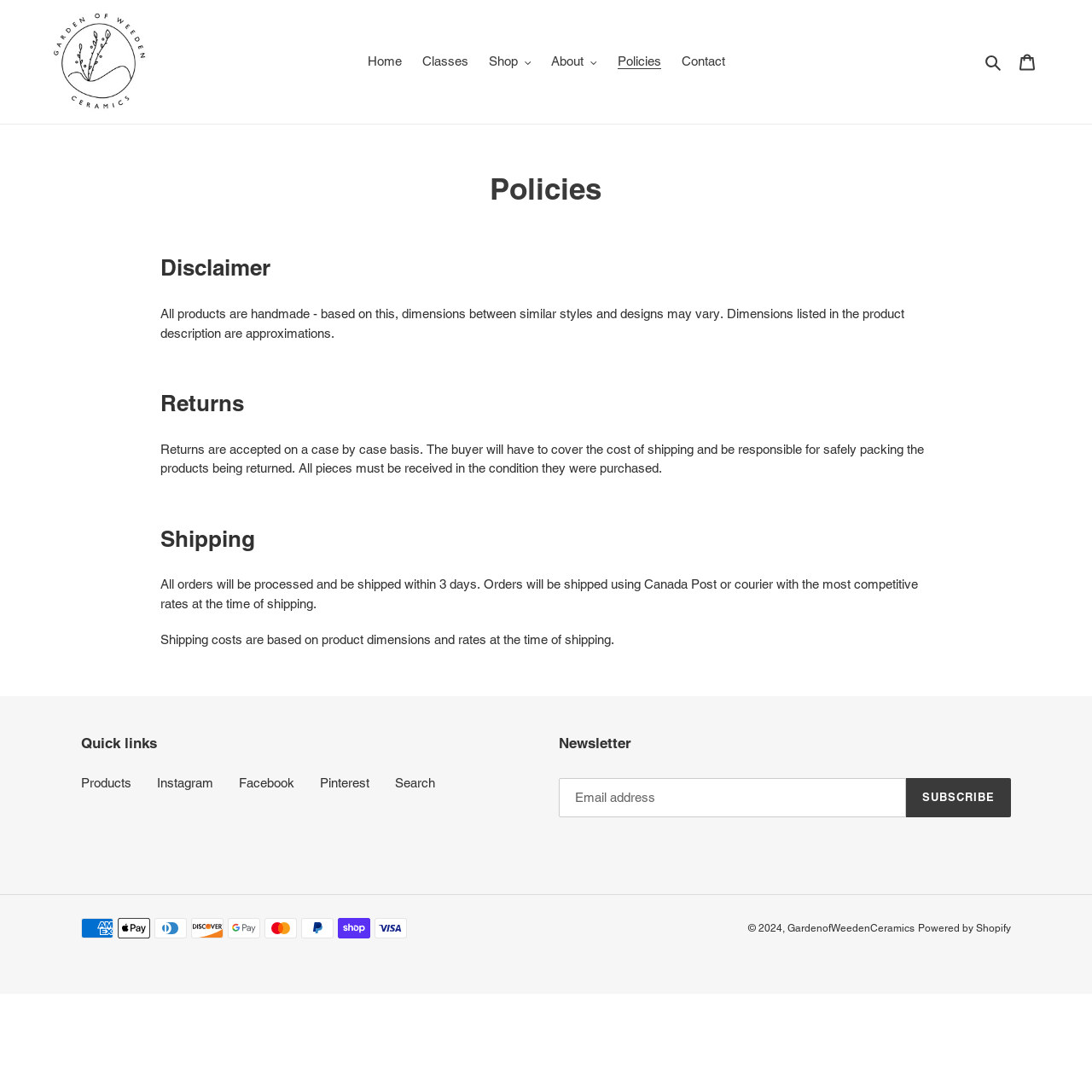Describe the webpage in detail, including text, images, and layout.

This webpage is about the policies of GardenofWeedenCeramics, an online ceramics store. At the top, there is a navigation menu with links to the home page, classes, shop, about, policies, and contact. On the right side of the navigation menu, there is a search button and a link to the cart.

Below the navigation menu, there is a main section with several headings and paragraphs of text. The first heading is "Policies", followed by a disclaimer stating that all products are handmade and dimensions may vary. The next heading is "Returns", which explains the return policy, including the requirement for the buyer to cover shipping costs and safely pack the products.

The "Shipping" heading follows, detailing the shipping process, including the timeframe for processing and shipping orders. There are also two paragraphs of text explaining the shipping costs and rates.

At the bottom of the page, there is a section with quick links to products, social media platforms, and a search function. Below this, there is a newsletter subscription section where users can enter their email address and subscribe.

Next to the newsletter section, there is a list of accepted payment methods, represented by images of various credit cards and payment platforms. Finally, at the very bottom of the page, there is a copyright notice and links to GardenofWeedenCeramics and Shopify, the platform powering the website.